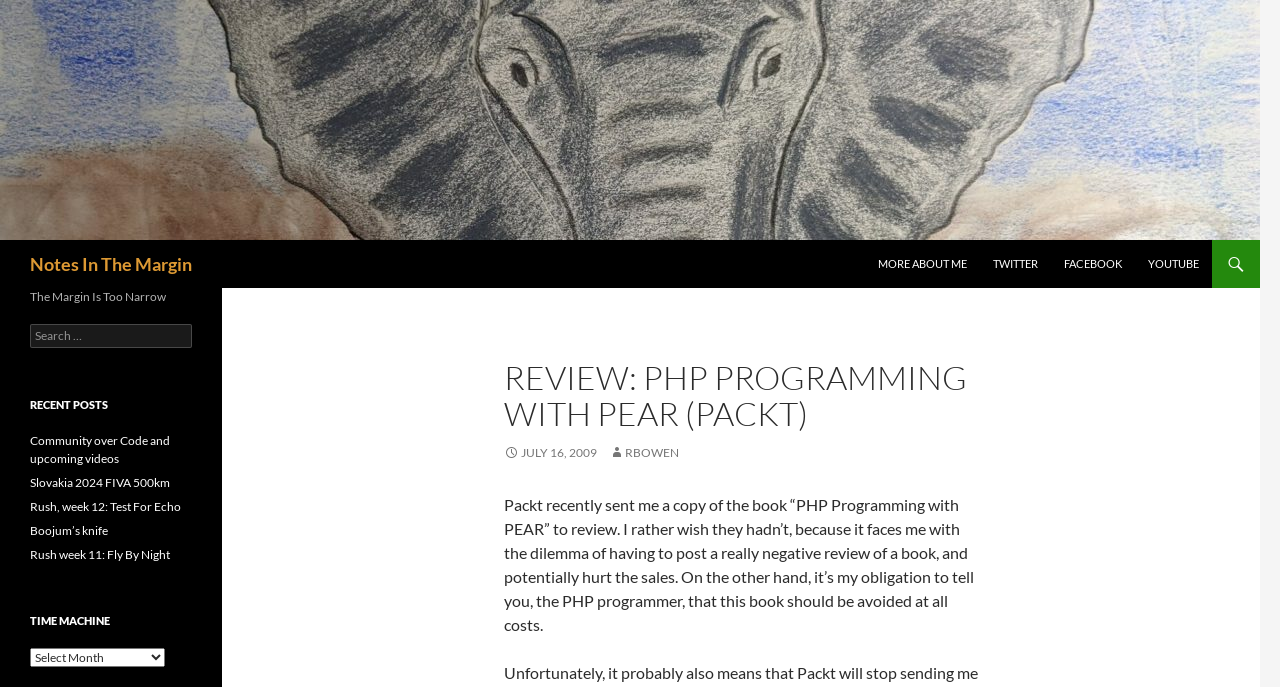What type of content is listed under 'Recent Posts'?
Look at the webpage screenshot and answer the question with a detailed explanation.

The section with the heading 'RECENT POSTS' lists several links to blog posts. The links have titles such as 'Community over Code and upcoming videos', 'Slovakia 2024 FIVA 500km', and 'Rush, week 12: Test For Echo'. These titles suggest that the content listed under 'Recent Posts' is a collection of blog posts.